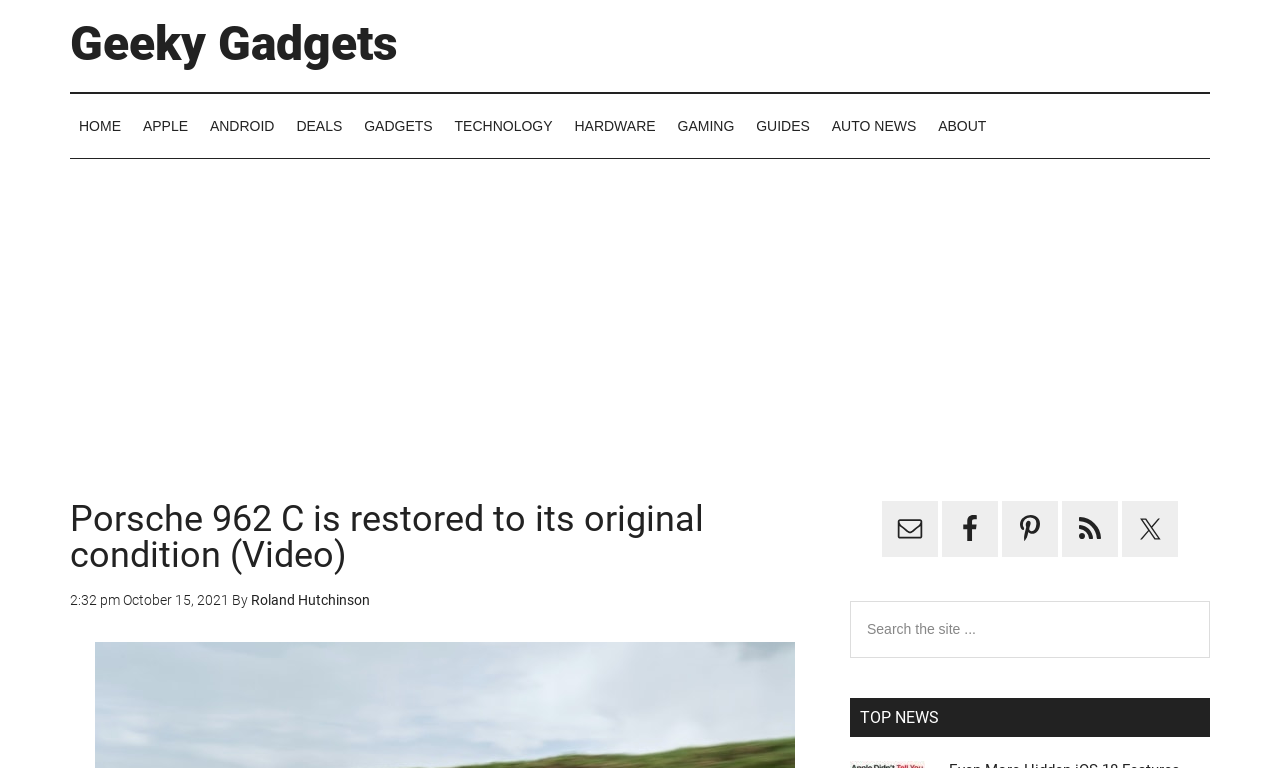What is the purpose of the search box? Based on the image, give a response in one word or a short phrase.

Search the site